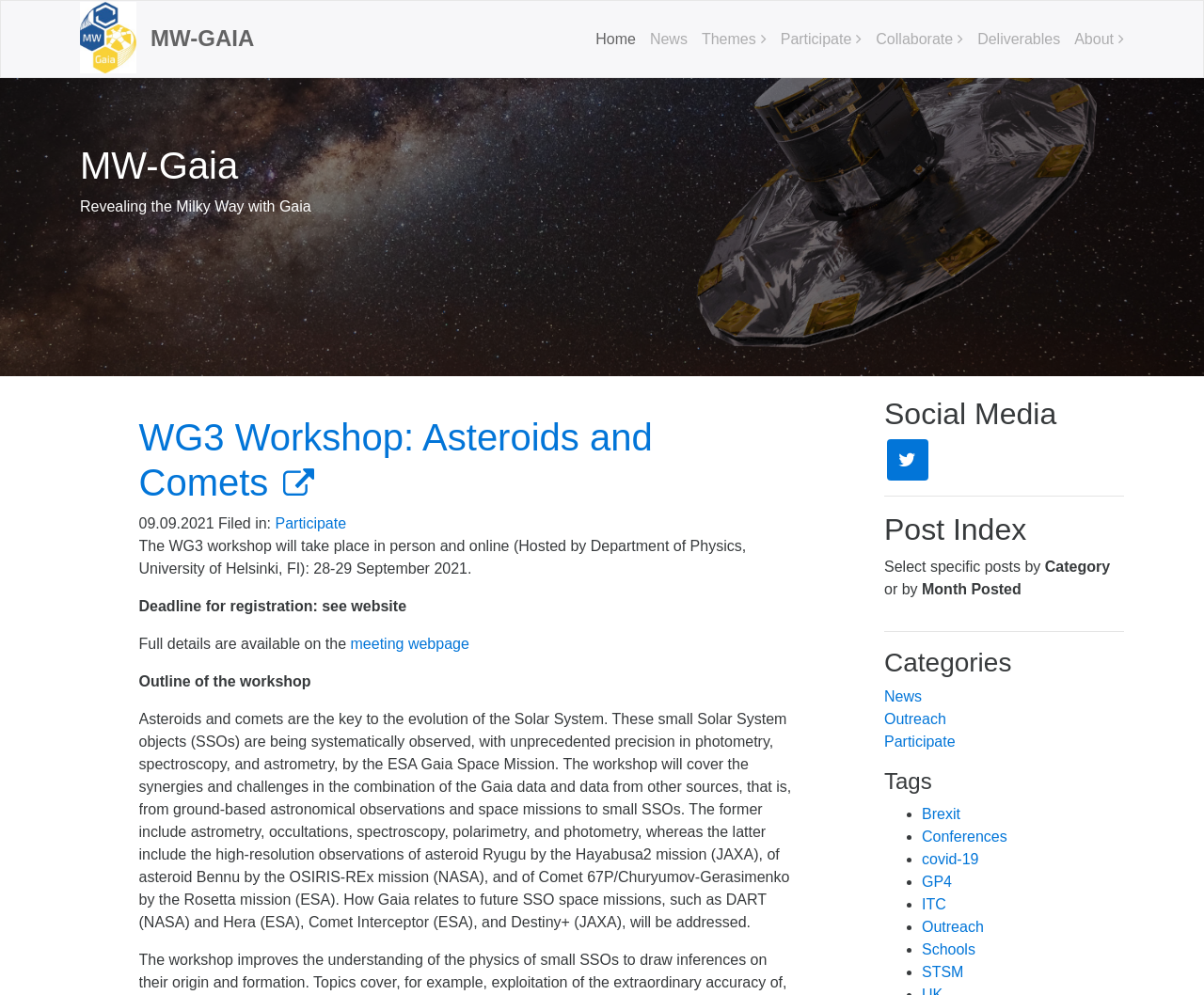Describe every aspect of the webpage comprehensively.

The webpage is about the WG3 Workshop on Asteroids and Comets, hosted by the University of Helsinki. At the top left corner, there is a logo of MW-Gaia, accompanied by a heading "MW-GAIA" and a link to the MW-GAIA website. Below the logo, there is a navigation menu with links to "Home", "News", "Themes", "Participate", "Collaborate", "Deliverables", and "About".

The main content of the webpage is divided into two sections. The left section has a heading "WG3 Workshop: Asteroids and Comets" and provides information about the workshop, including the date, location, and a brief description of the event. There is also a link to the meeting webpage and a section outlining the workshop's topics, which include the evolution of the Solar System, Gaia data, and future space missions.

The right section of the webpage has three columns. The top column is headed "Social Media" and contains a link to a social media platform. Below it, there is a horizontal separator line. The middle column is headed "Post Index" and allows users to select specific posts by category or month posted. The bottom column is headed "Categories" and lists various categories, including "News", "Outreach", and "Participate", each with a link to related posts. Below the categories, there is a list of tags, including "Brexit", "Conferences", and "covid-19", each with a link to related posts.

Overall, the webpage provides information about the WG3 Workshop on Asteroids and Comets, as well as links to related resources and categories.